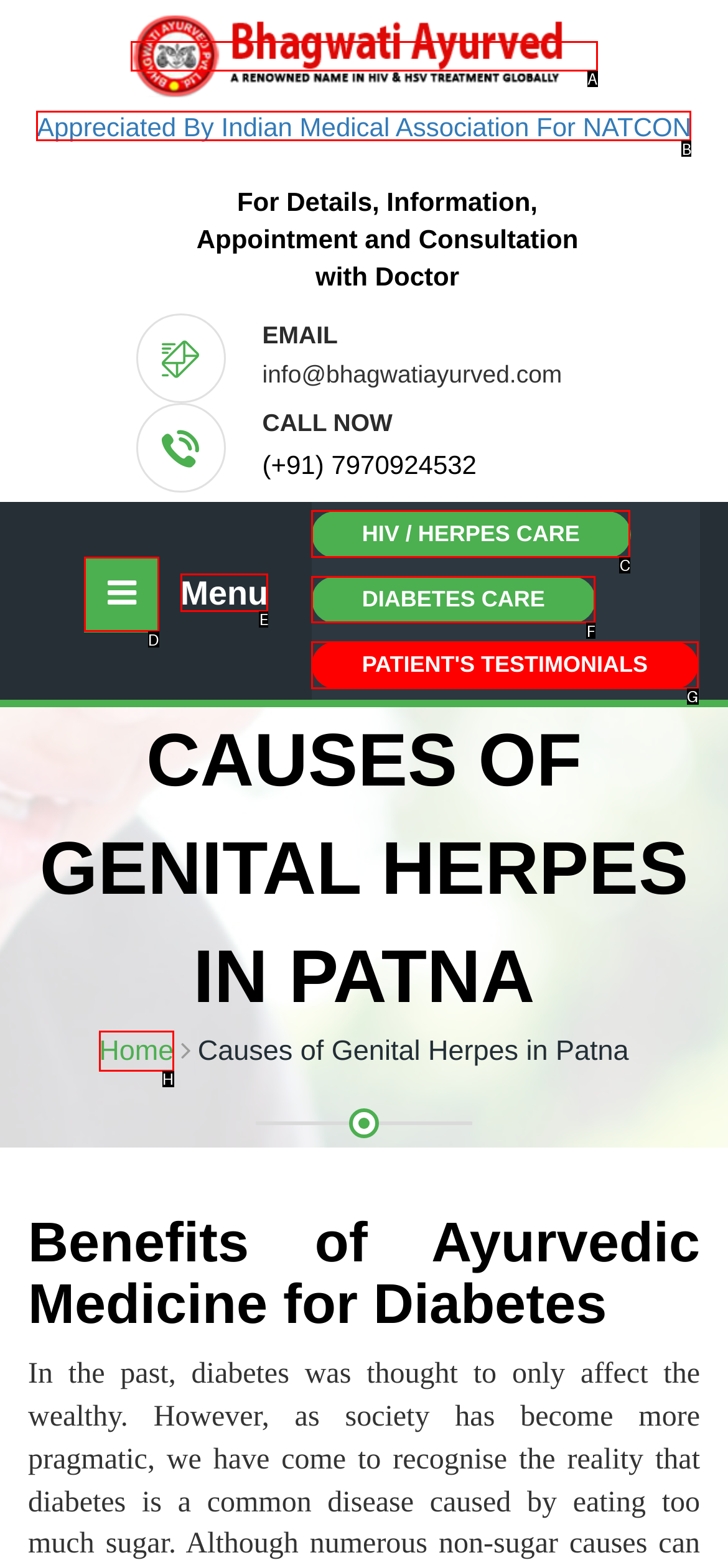Choose the HTML element that needs to be clicked for the given task: Click the 'Menu' button Respond by giving the letter of the chosen option.

E